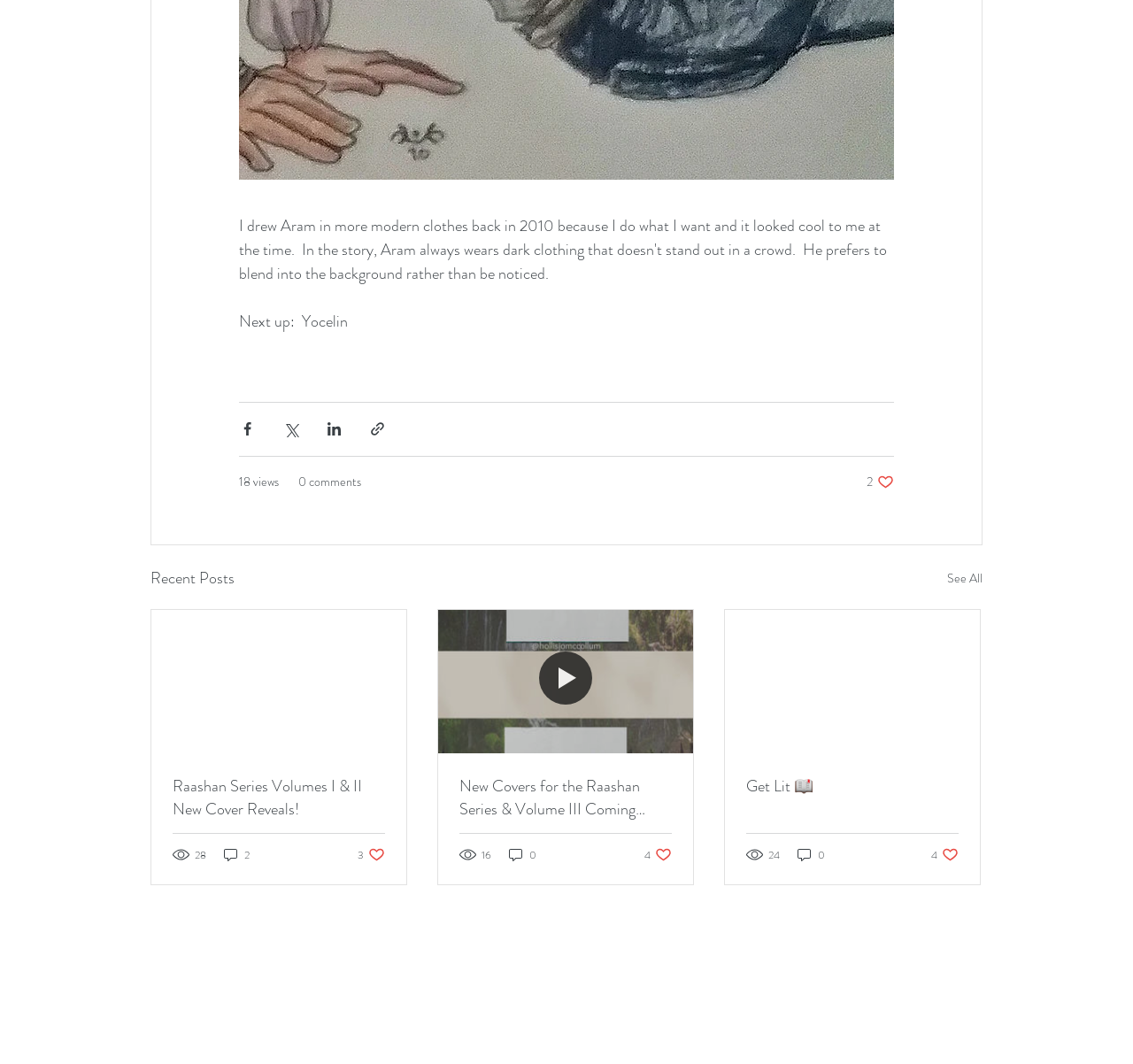What is the purpose of the buttons with social media icons?
Ensure your answer is thorough and detailed.

The buttons with social media icons, such as Facebook, Twitter, and LinkedIn, are used to share posts on these platforms. This is evident from the text 'Share via Facebook', 'Share via Twitter', and 'Share via LinkedIn' on the buttons.